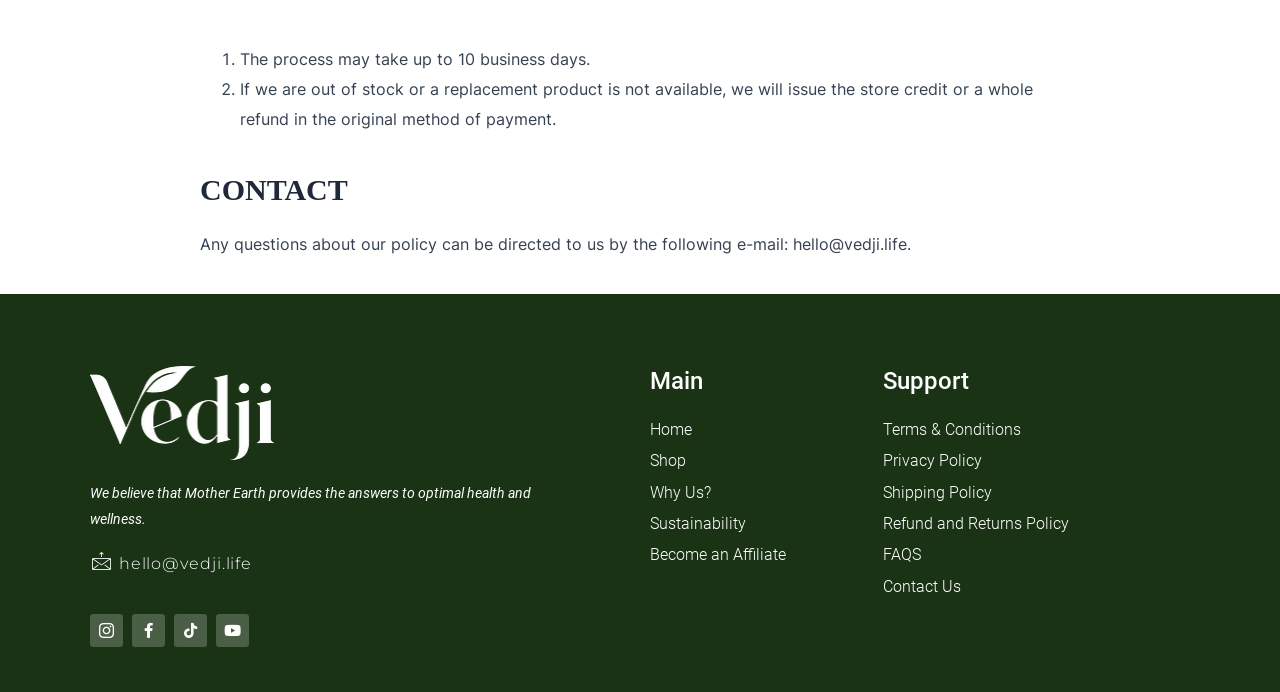Use a single word or phrase to answer the question:
What are the main categories on the website?

Main, Support